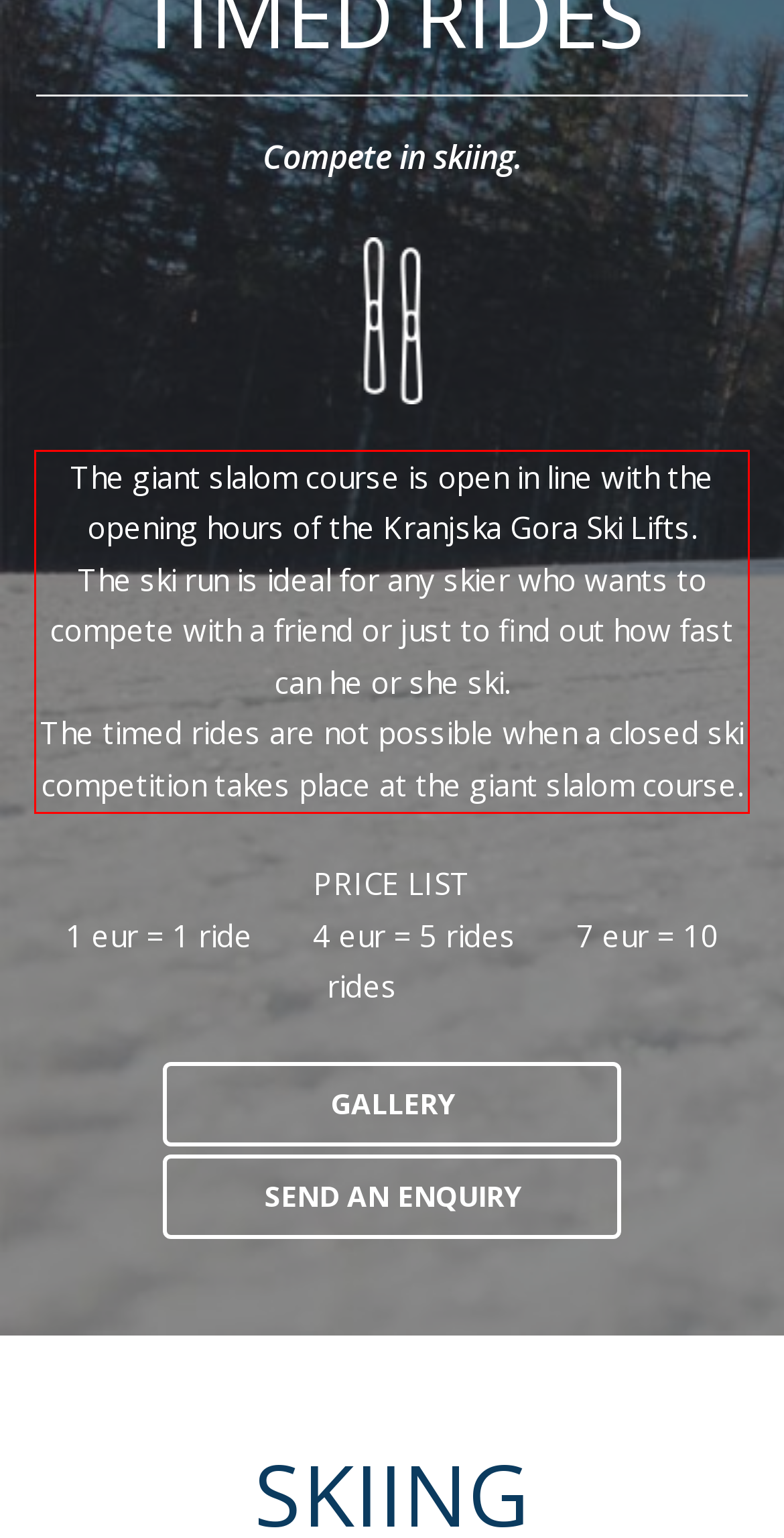There is a screenshot of a webpage with a red bounding box around a UI element. Please use OCR to extract the text within the red bounding box.

The giant slalom course is open in line with the opening hours of the Kranjska Gora Ski Lifts. The ski run is ideal for any skier who wants to compete with a friend or just to find out how fast can he or she ski. The timed rides are not possible when a closed ski competition takes place at the giant slalom course.